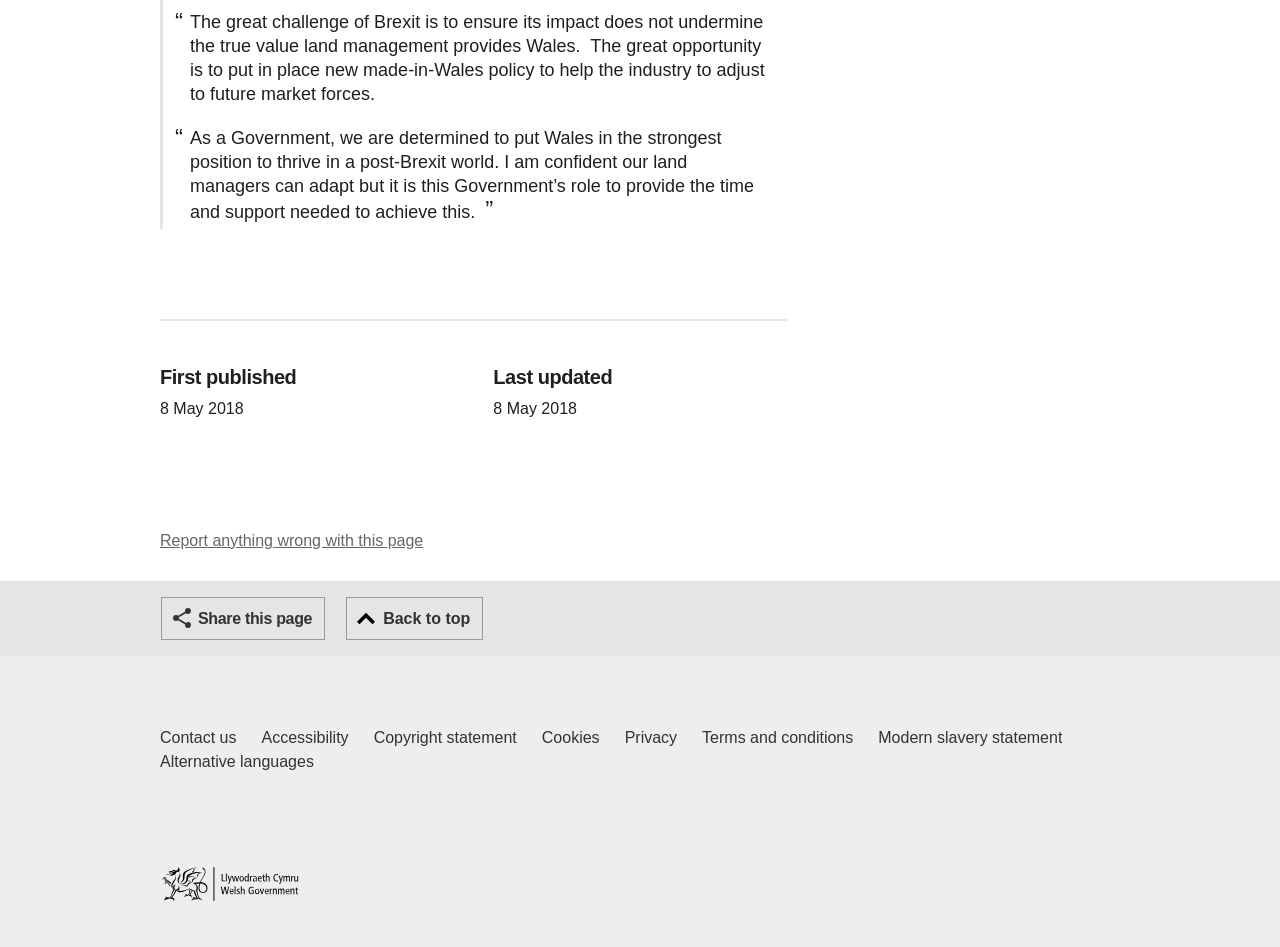Please identify the bounding box coordinates of the region to click in order to complete the given instruction: "Report anything wrong with this page". The coordinates should be four float numbers between 0 and 1, i.e., [left, top, right, bottom].

[0.0, 0.528, 1.0, 0.614]